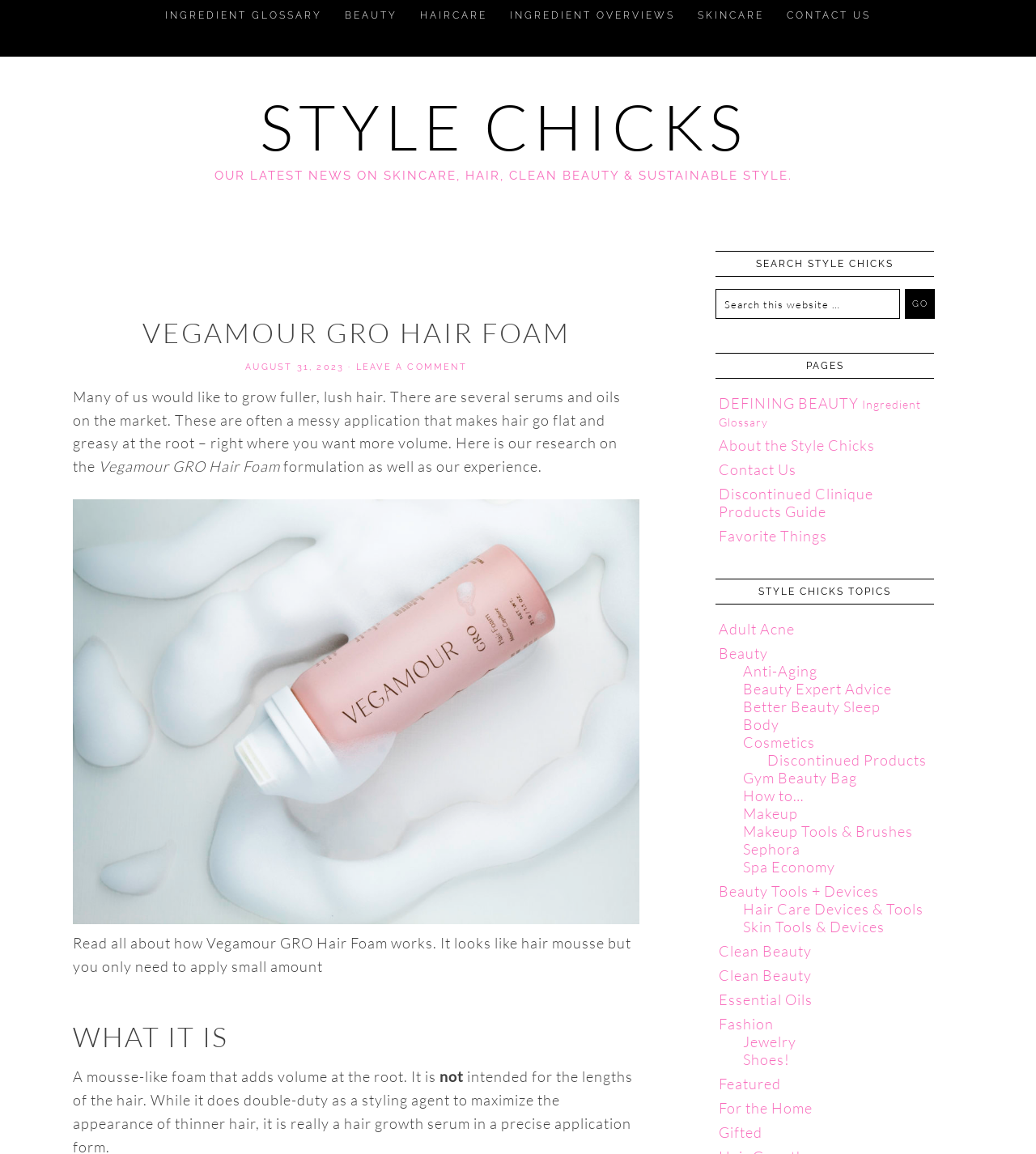Locate the bounding box coordinates of the segment that needs to be clicked to meet this instruction: "Explore the 'HAIRCARE' section".

[0.396, 0.0, 0.48, 0.027]